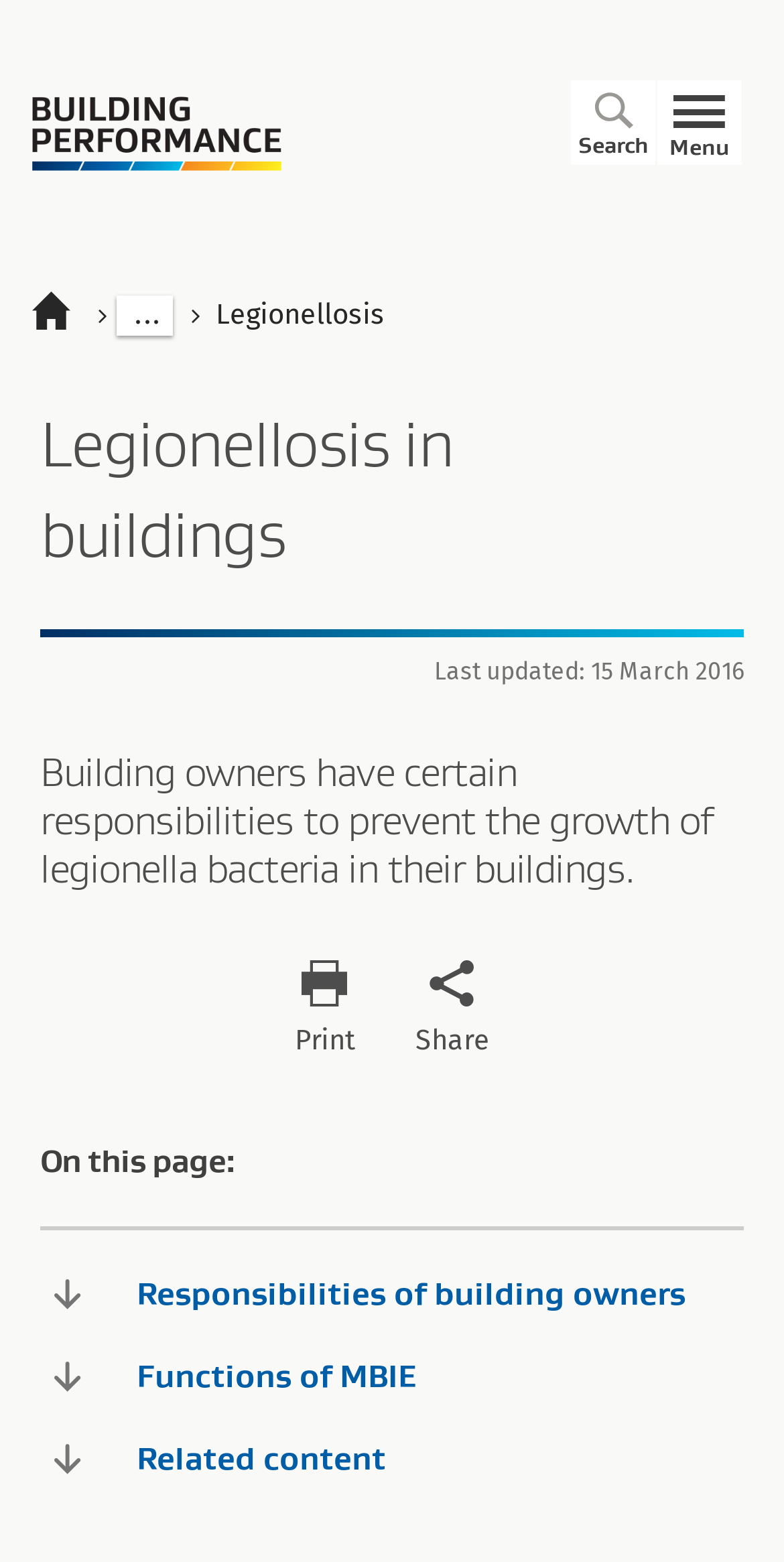Find the bounding box coordinates of the area to click in order to follow the instruction: "Print the page".

[0.376, 0.61, 0.453, 0.676]